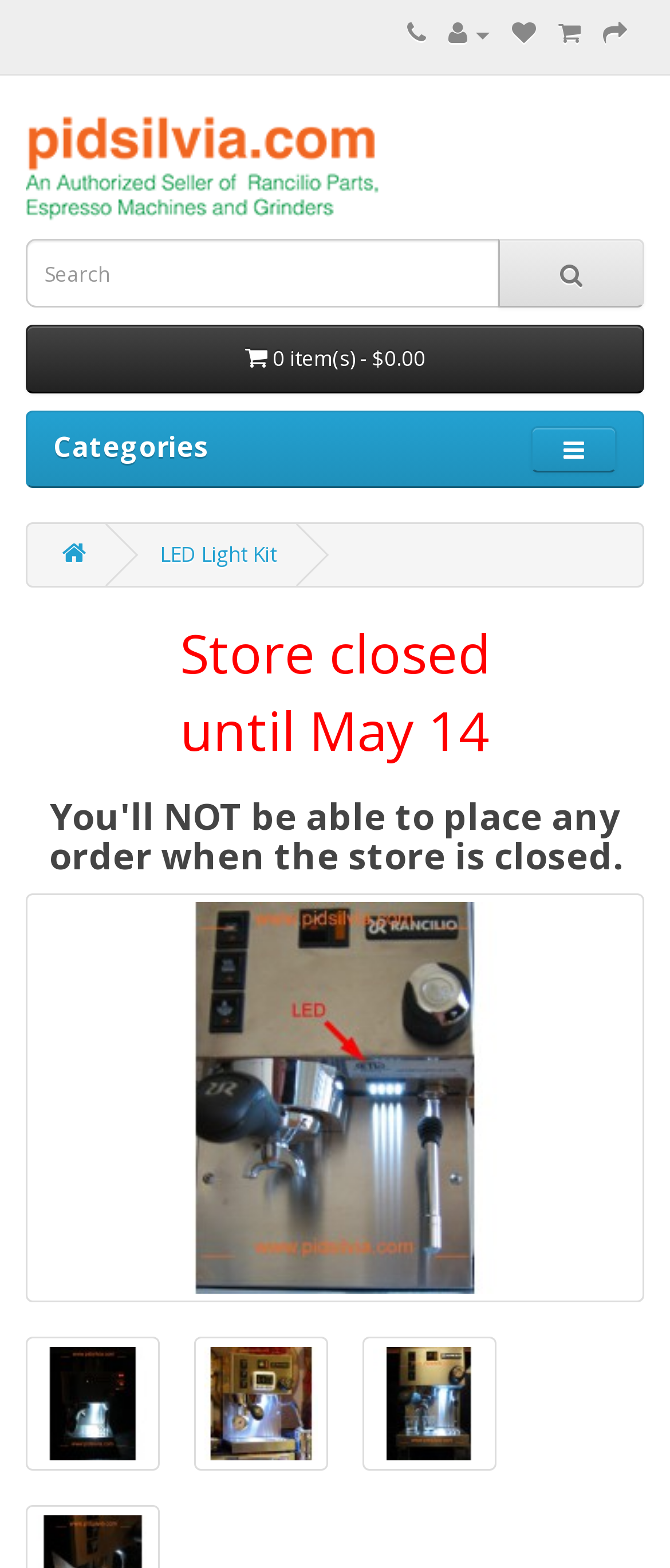How many product images are displayed?
Can you provide an in-depth and detailed response to the question?

I looked for images related to products and found 4 images with the label 'LED Light Kit'.